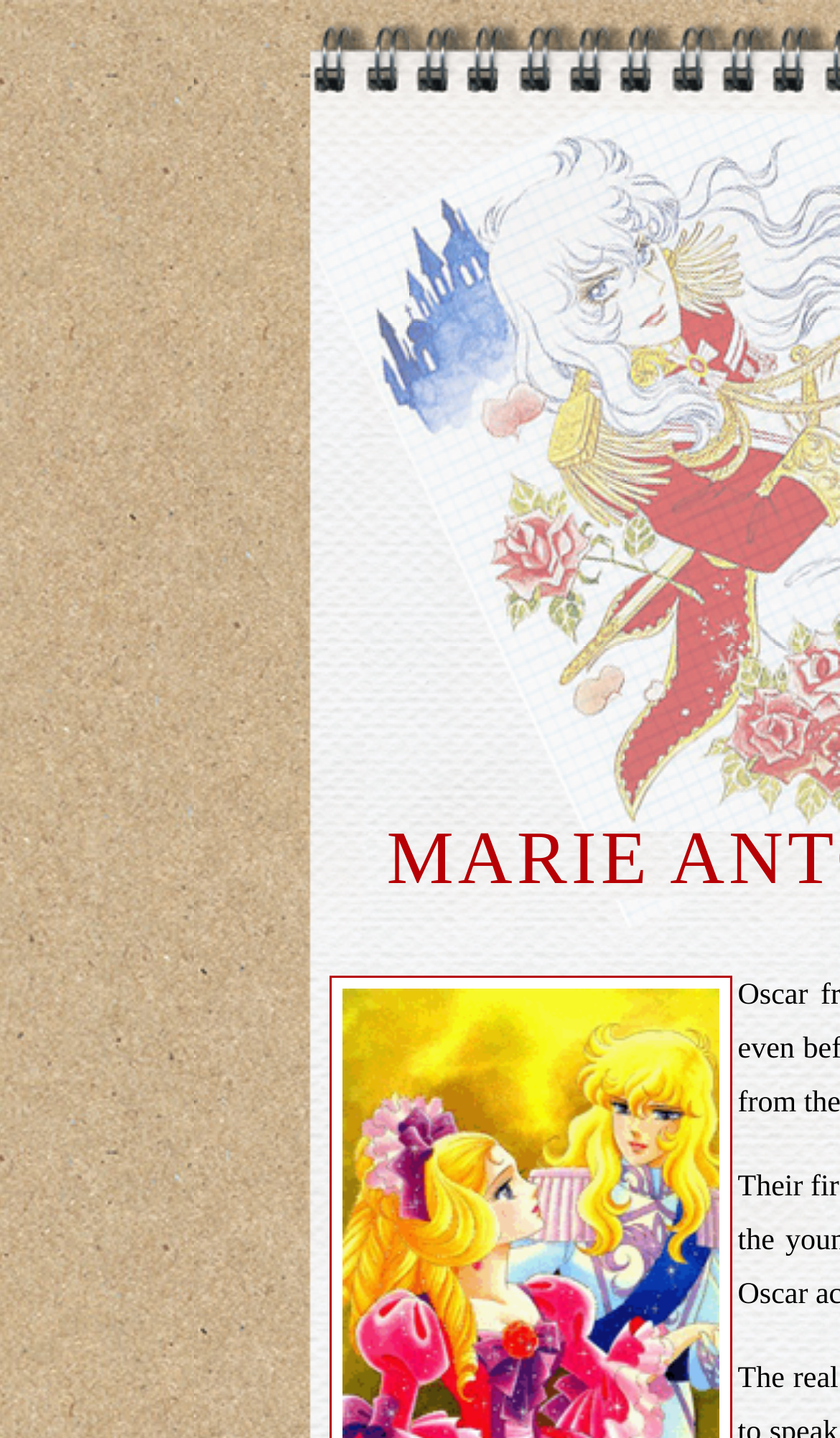Are the table cells of equal size?
Carefully analyze the image and provide a thorough answer to the question.

By analyzing the bounding box coordinates of the table cells, I can see that the width and height of the cells vary slightly, indicating that the table cells are not of equal size.